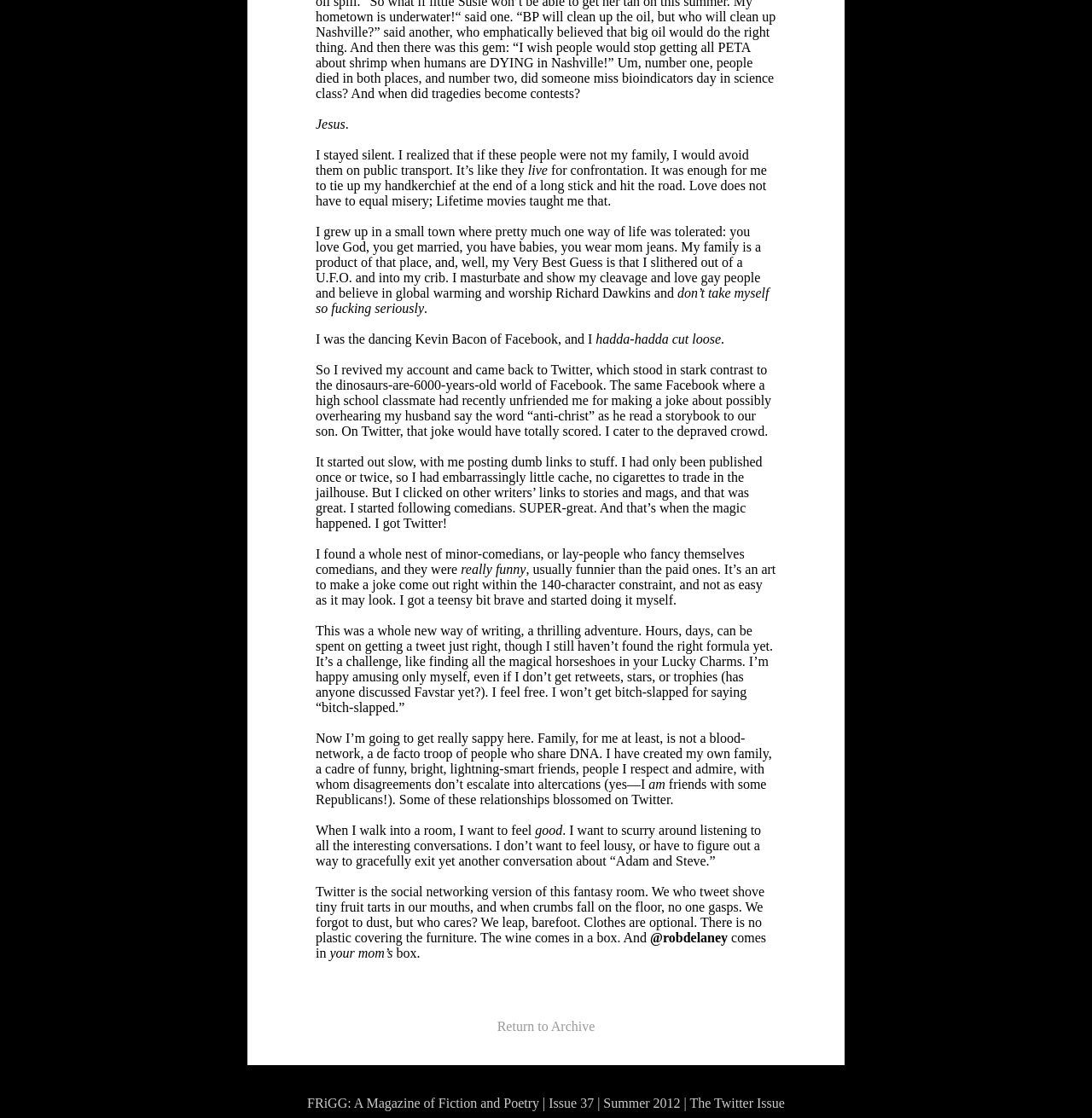Please give a succinct answer using a single word or phrase:
What is the author's attitude towards their family?

Negative